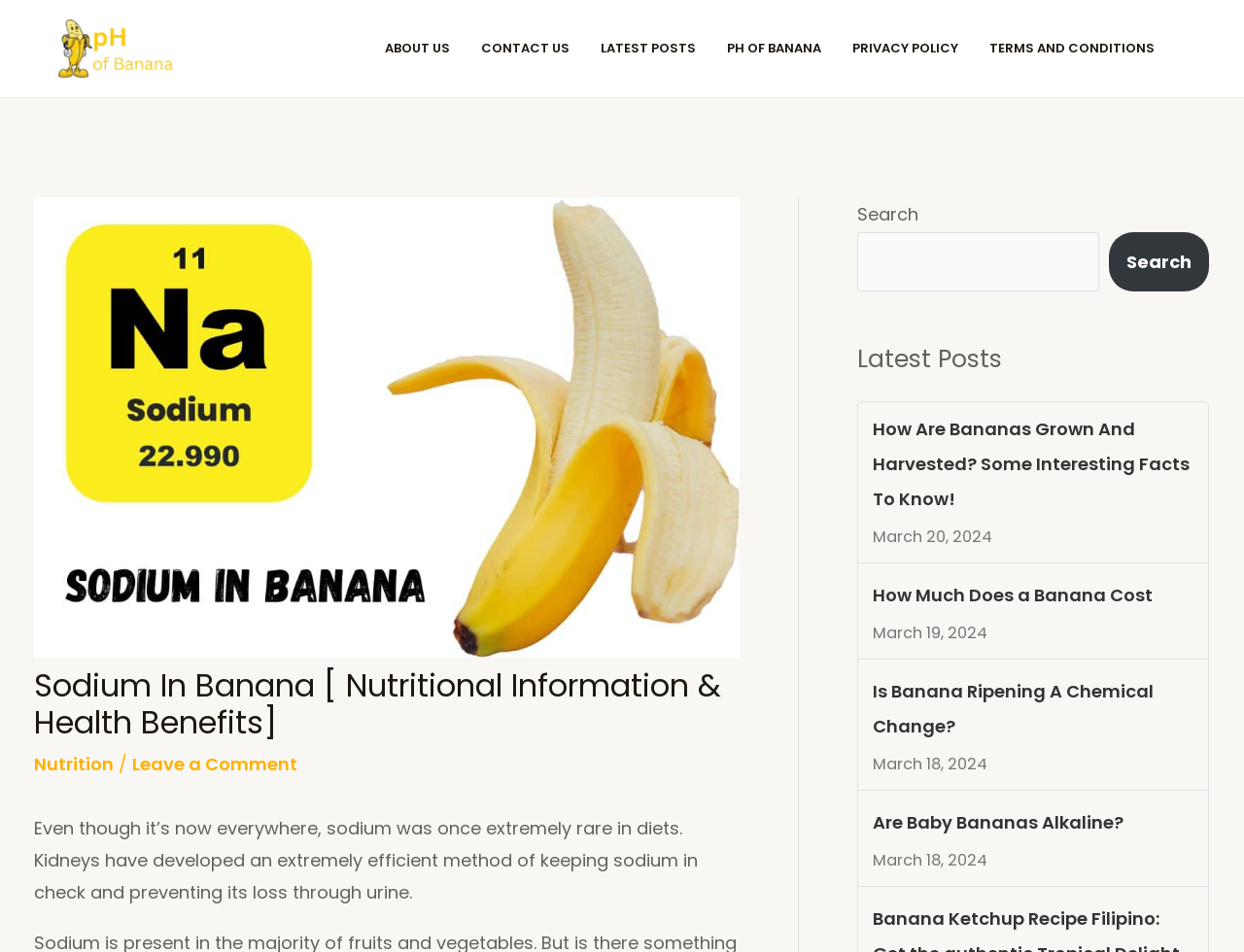Consider the image and give a detailed and elaborate answer to the question: 
What is the logo of this website?

The logo of this website is 'Ph Of Banana Logo' which is an image located at the top left corner of the webpage, as indicated by its bounding box coordinates [0.047, 0.02, 0.141, 0.082].